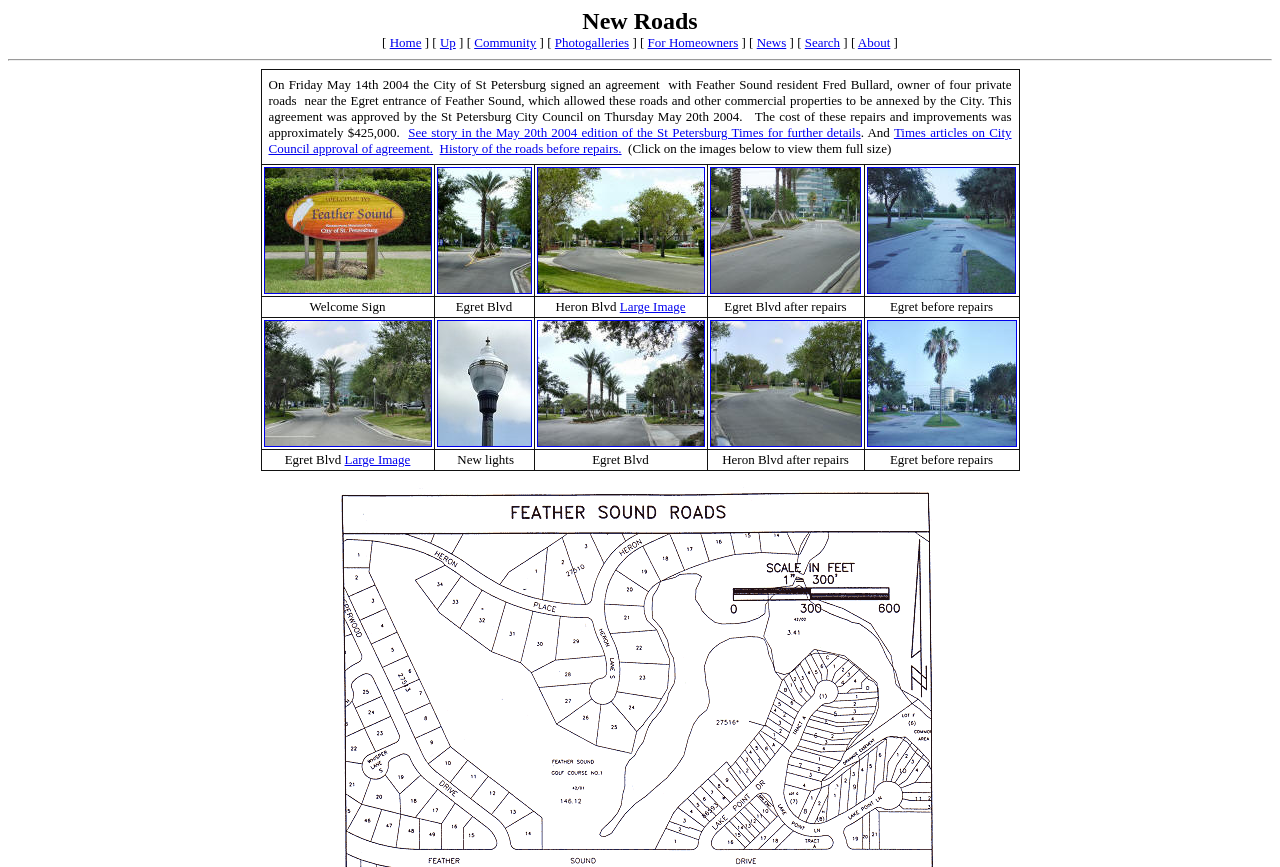What is the name of the road shown in the images?
Provide a detailed and extensive answer to the question.

The answer can be found by looking at the captions of the images on the webpage, which mention 'Egret Blvd'.